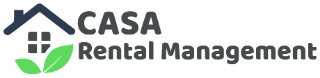Elaborate on the details you observe in the image.

The image features the logo of Casa Rental Management, a property management company based in Vancouver. The design includes a stylized house icon accompanied by the words "CASA" in bold, dark blue letters, while "Rental Management" appears in a lighter, modern typeface. The logo is complemented by green leaves, symbolizing the company's commitment to sustainability and community-focused service. This branding reflects the company's long-standing tradition of trust and their dedication to providing reliable property management solutions since 1979.